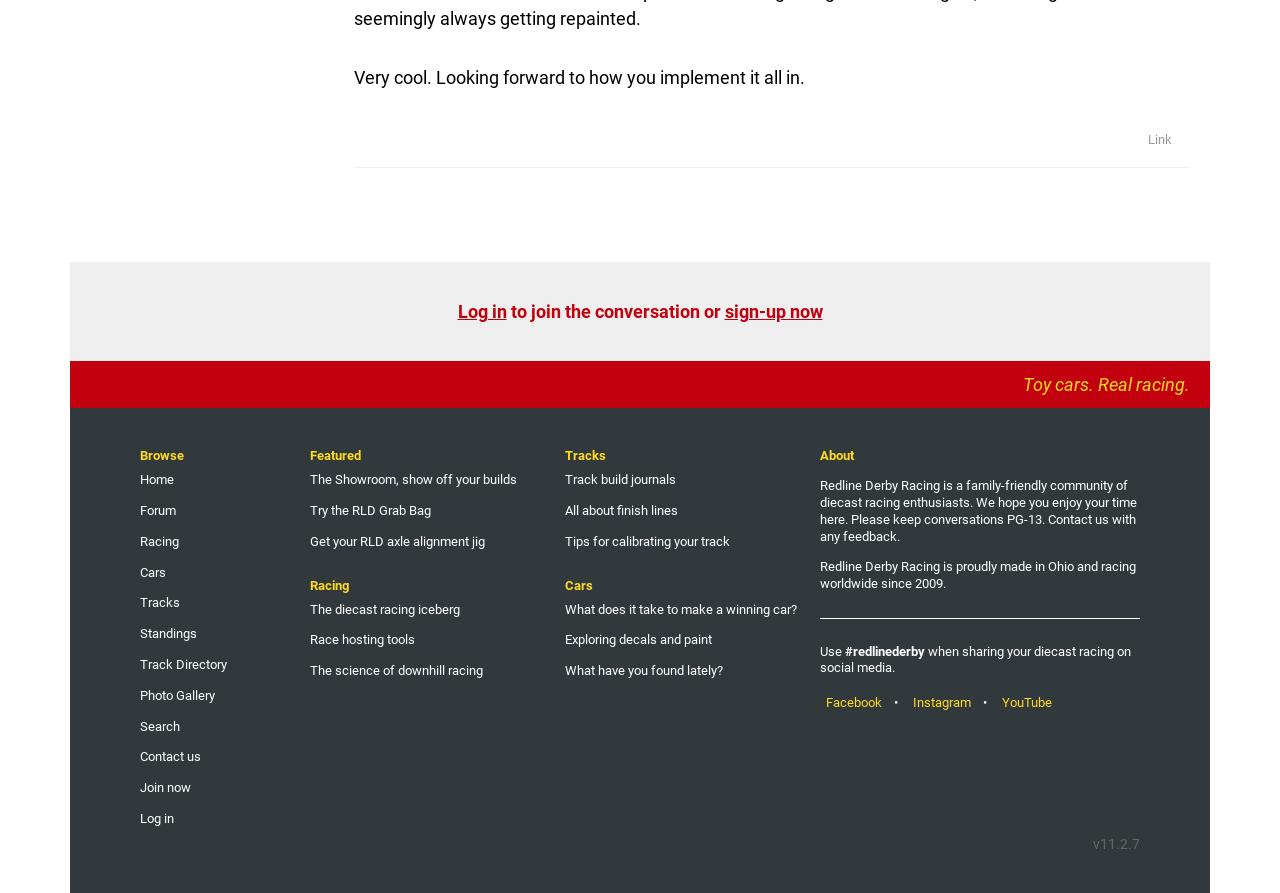What is the bounding box coordinate of the 'Racing' link?
Based on the image, provide your answer in one word or phrase.

[0.109, 0.59, 0.227, 0.624]